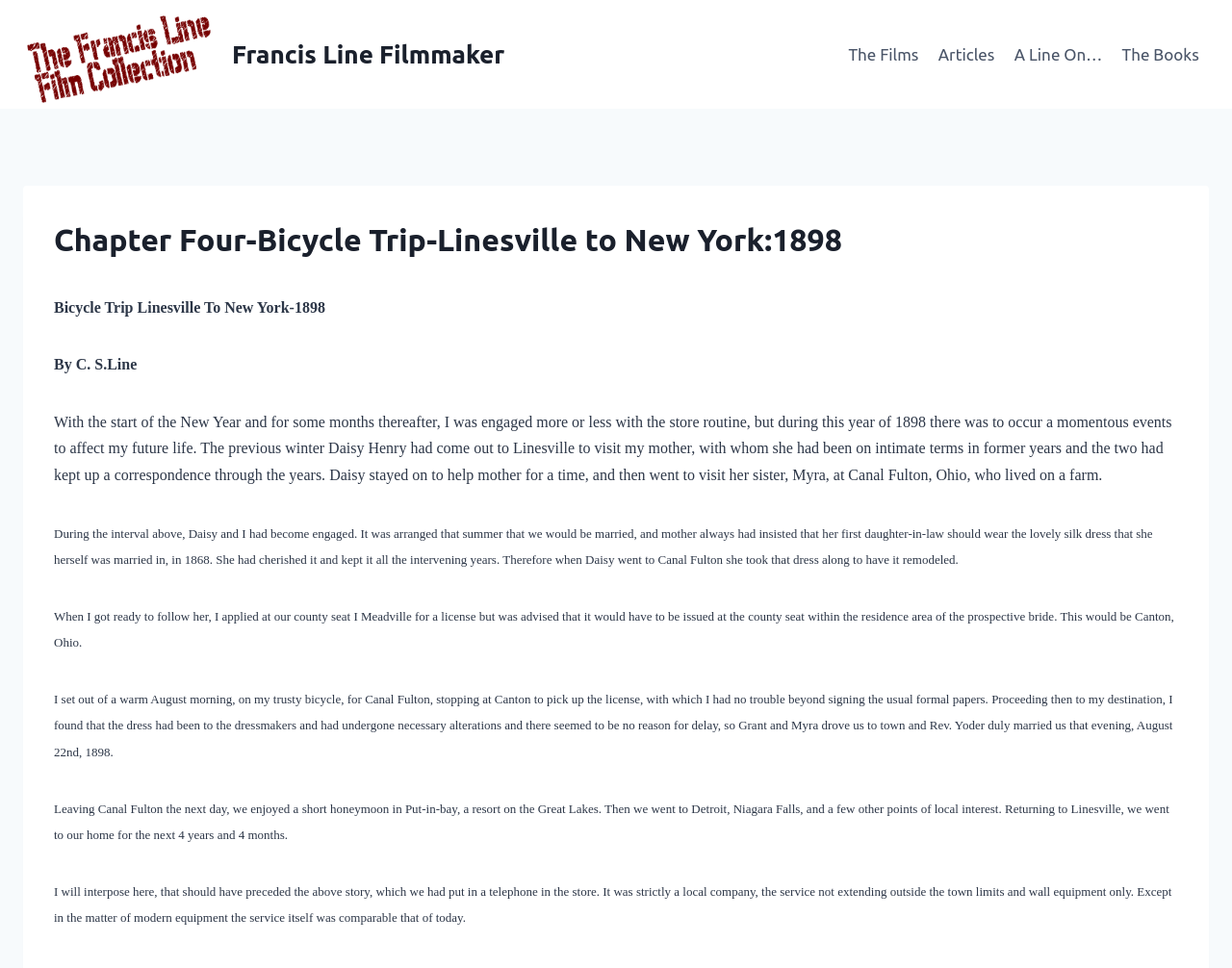Where did the author and his wife go for their honeymoon?
Please provide a comprehensive answer based on the contents of the image.

The author and his wife went to Put-in-bay for their honeymoon, as mentioned in the text 'Leaving Canal Fulton the next day, we enjoyed a short honeymoon in Put-in-bay, a resort on the Great Lakes.'